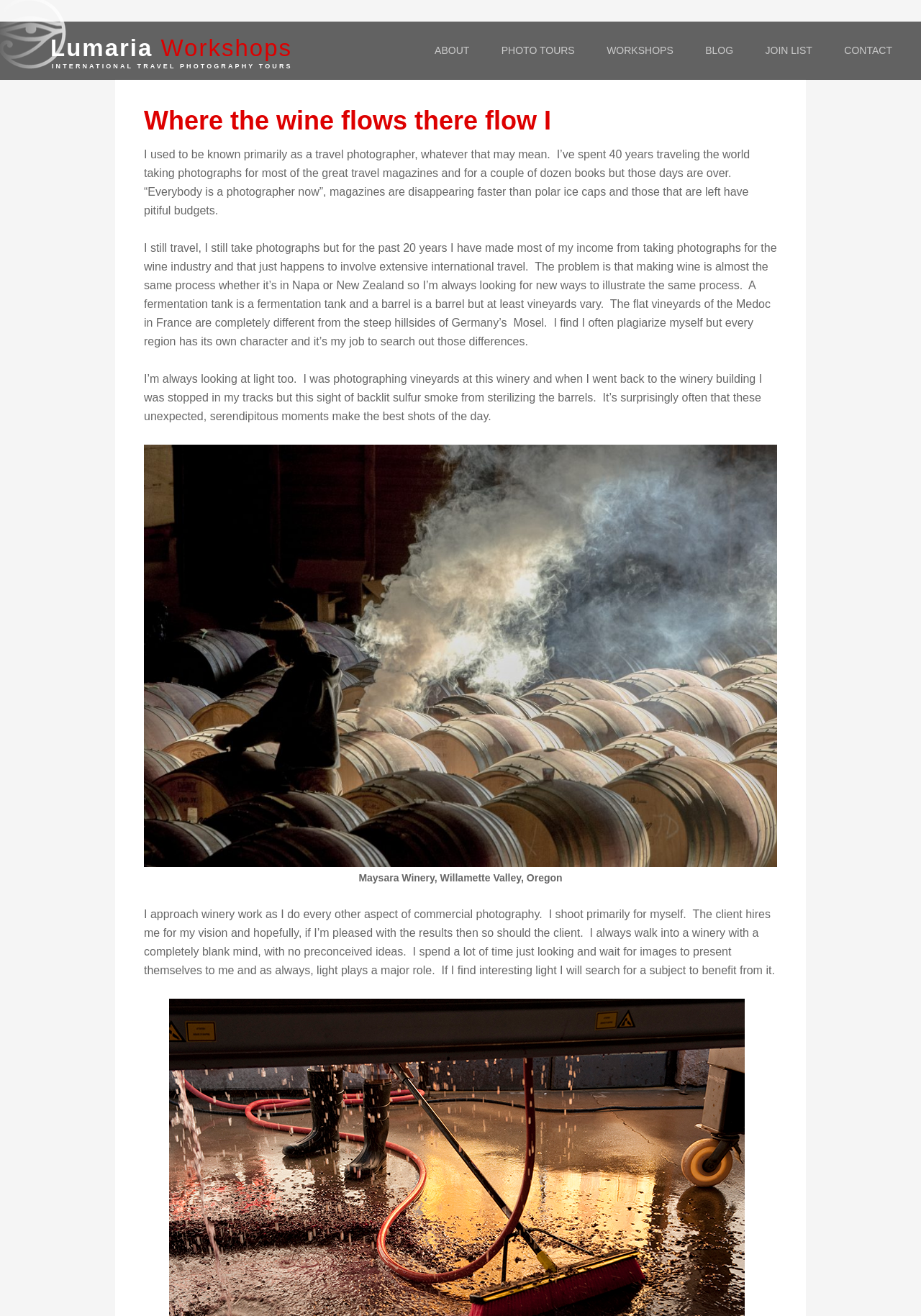Where was the photograph of the backlit sulfur smoke taken?
Please provide a detailed answer to the question.

I found the answer by looking at the caption of the image, which states 'Maysara Winery, Willamette Valley, Oregon'. This suggests that the photograph of the backlit sulfur smoke was taken at Maysara Winery in Willamette Valley, Oregon.